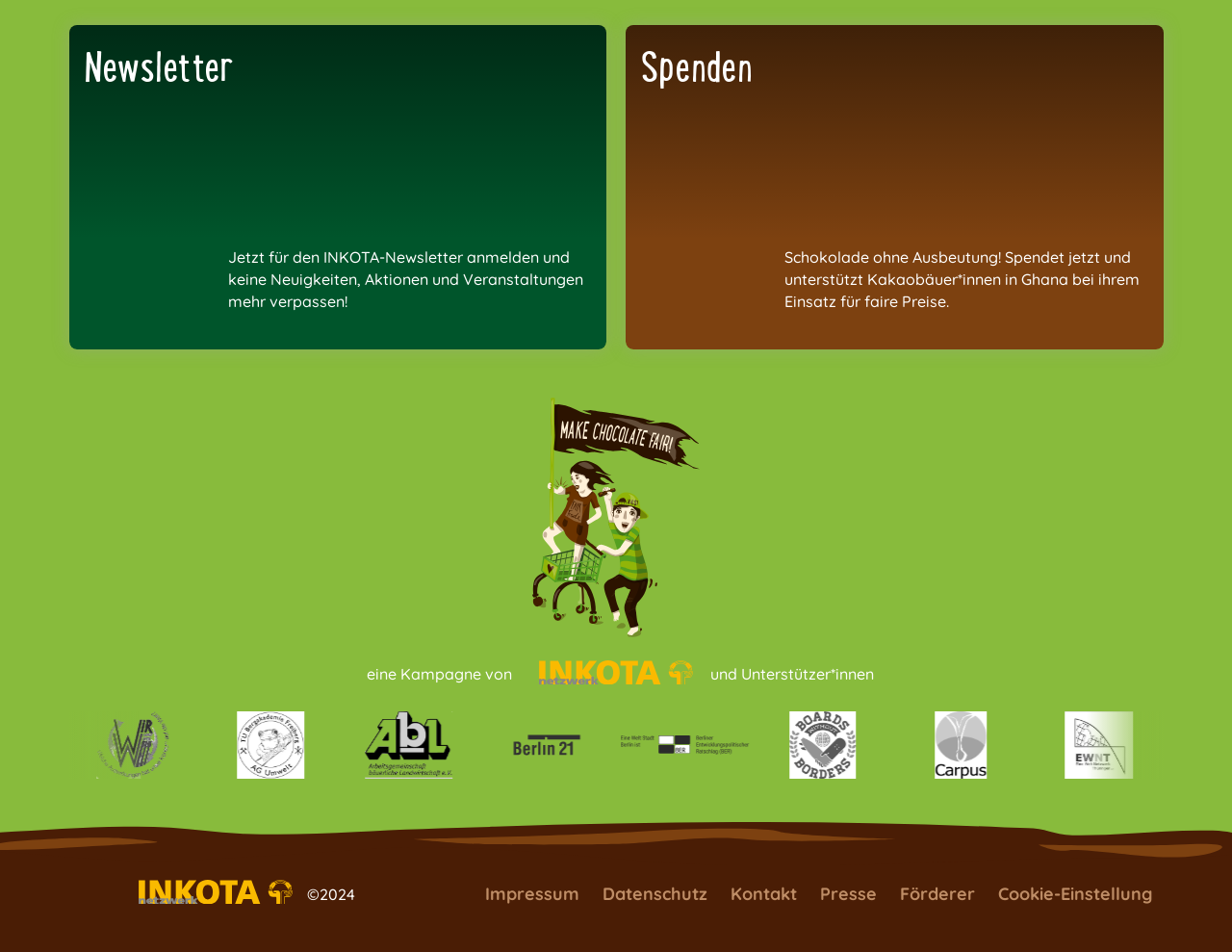Locate the bounding box of the UI element described by: "Impressum" in the given webpage screenshot.

[0.384, 0.915, 0.479, 0.962]